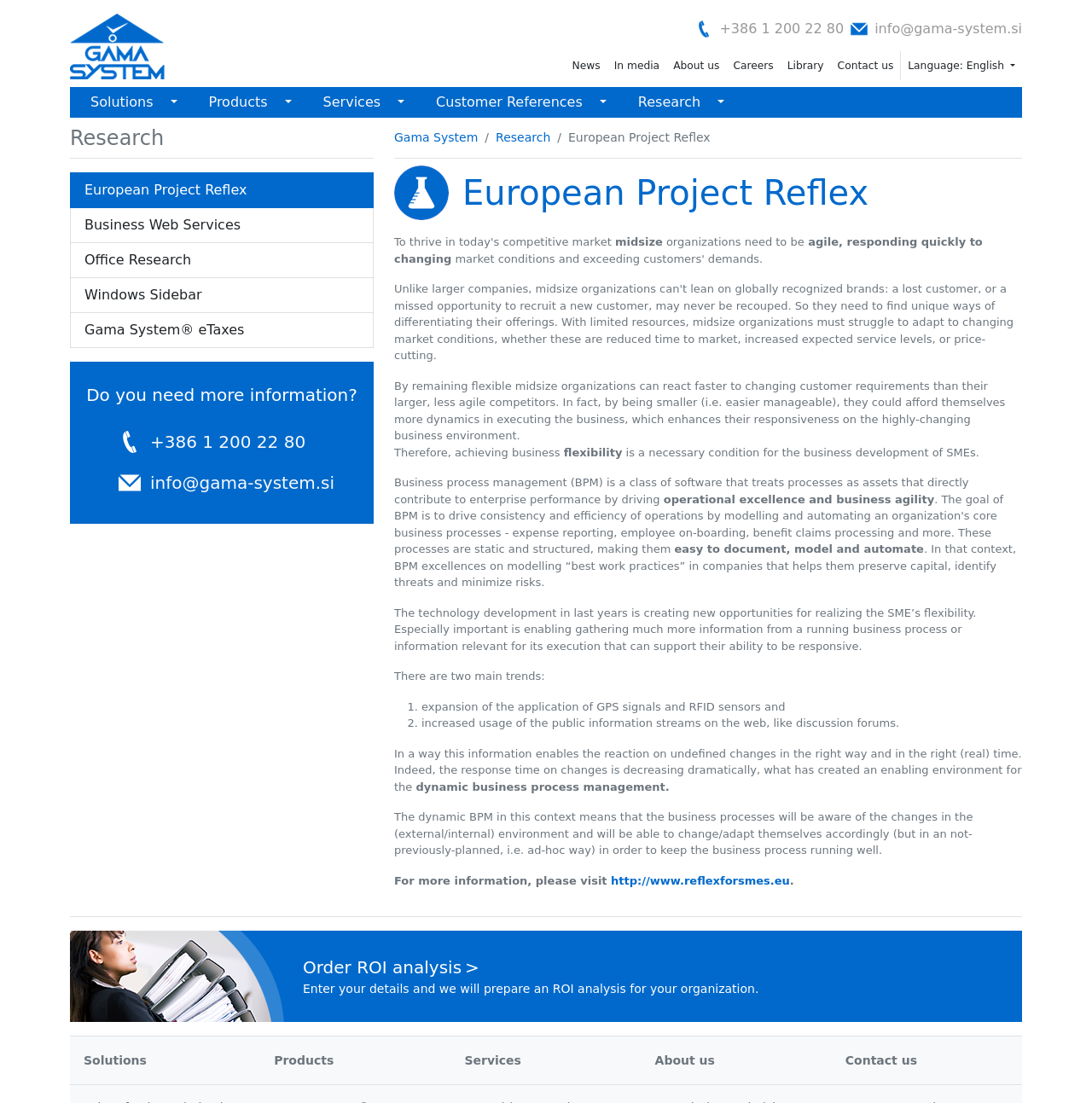Determine the bounding box coordinates of the clickable area required to perform the following instruction: "Click the 'Contact us' link". The coordinates should be represented as four float numbers between 0 and 1: [left, top, right, bottom].

[0.761, 0.046, 0.824, 0.073]